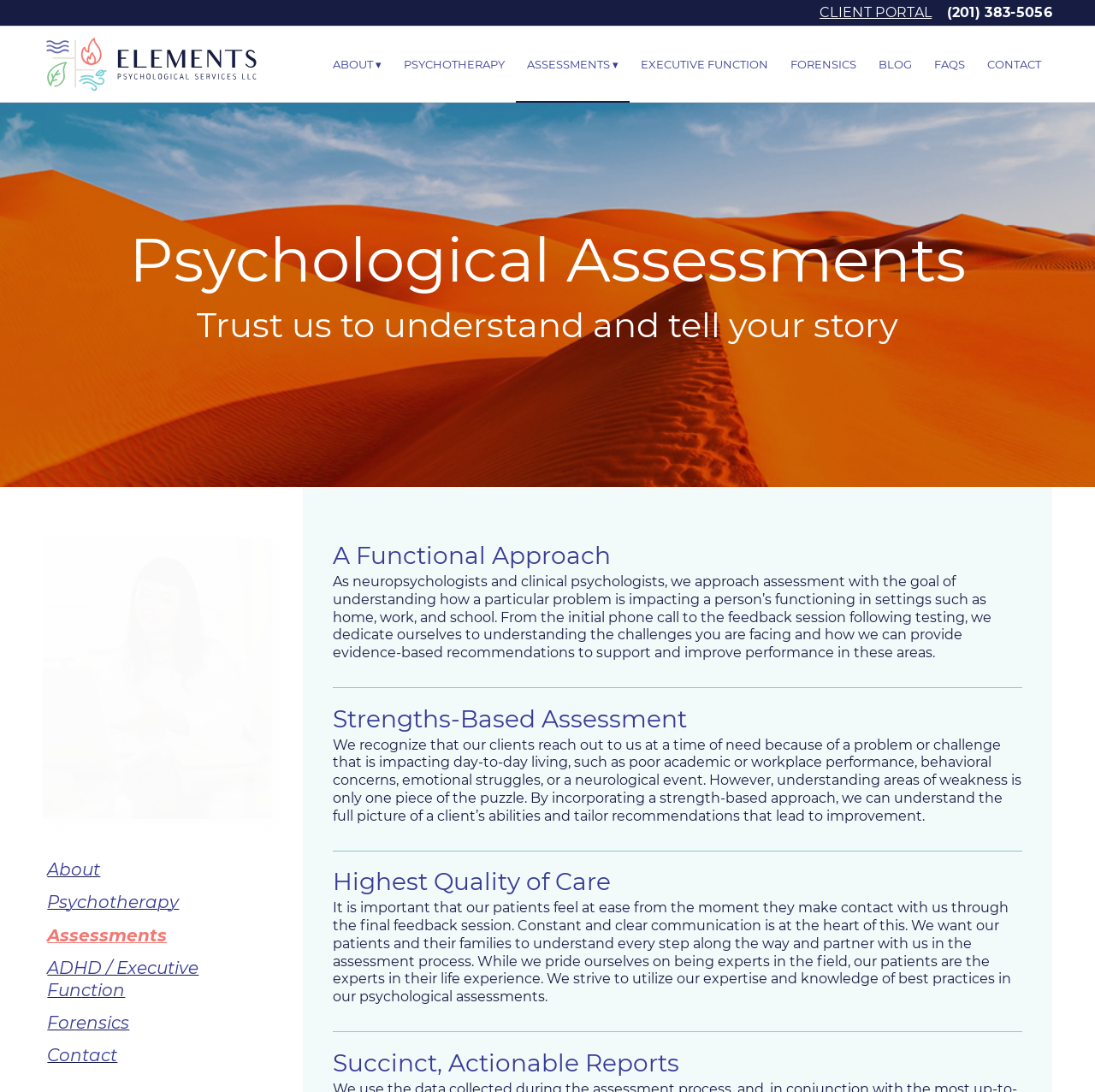Please identify the bounding box coordinates of the clickable region that I should interact with to perform the following instruction: "Navigate to ABOUT page". The coordinates should be expressed as four float numbers between 0 and 1, i.e., [left, top, right, bottom].

[0.294, 0.024, 0.359, 0.093]